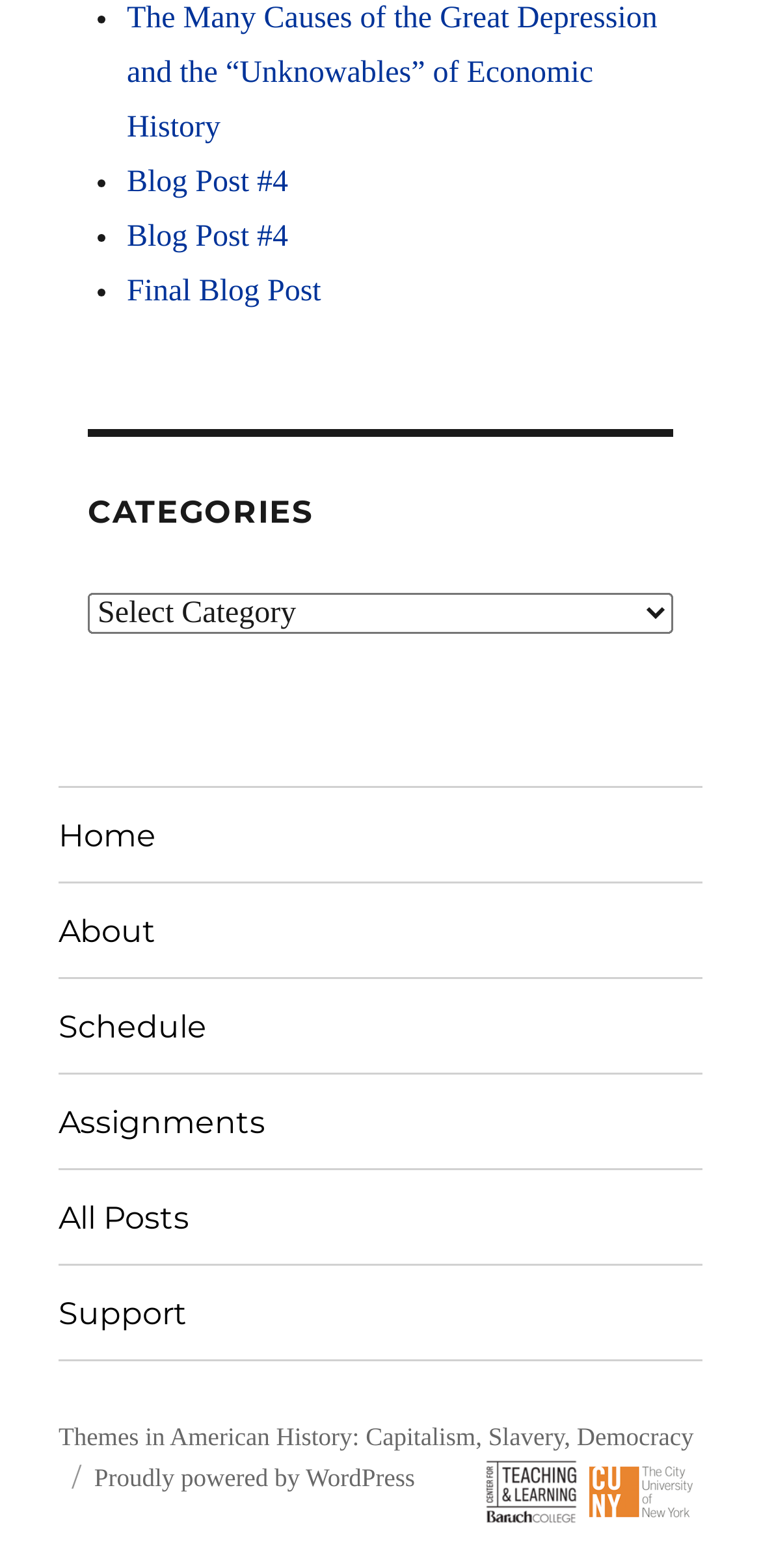Please determine the bounding box coordinates, formatted as (top-left x, top-left y, bottom-right x, bottom-right y), with all values as floating point numbers between 0 and 1. Identify the bounding box of the region described as: aria-label="Open navigation menu"

None